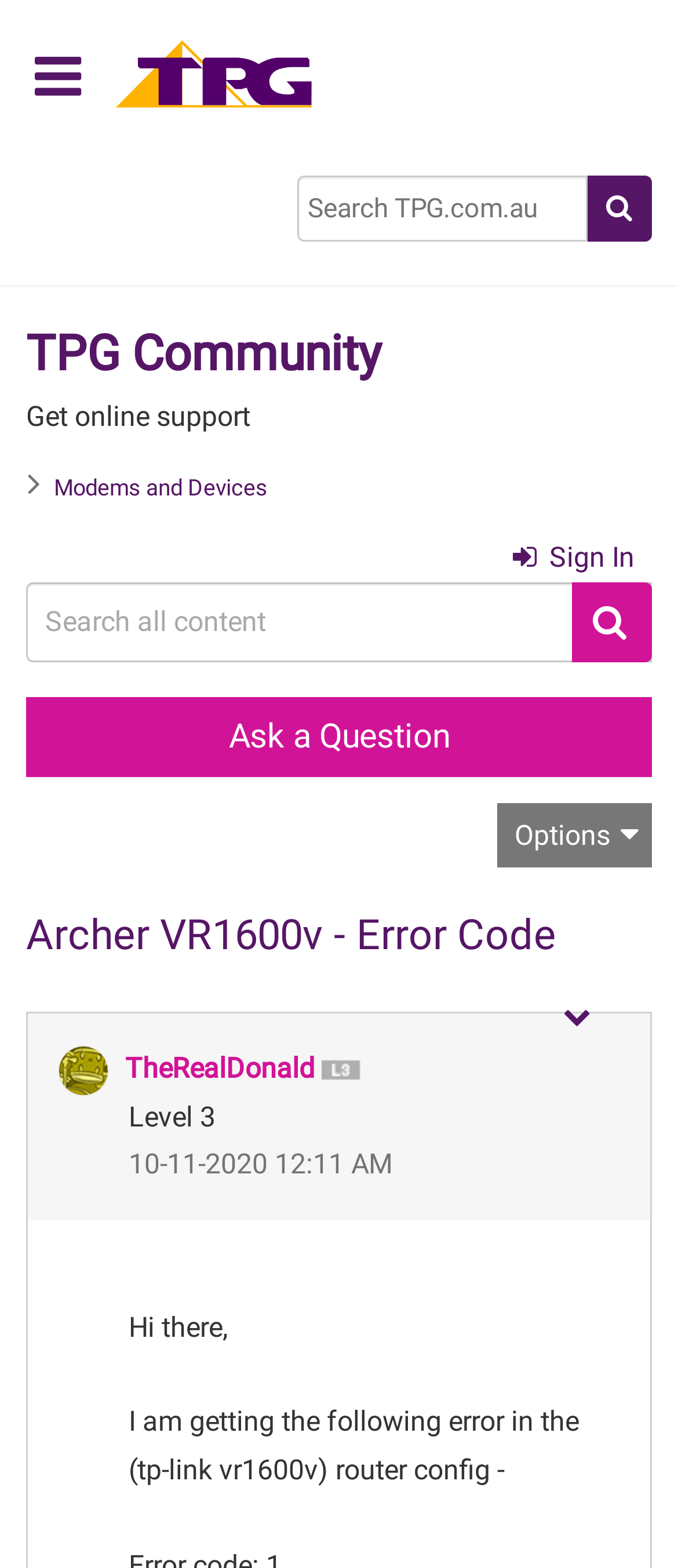What is the level of the user 'TheRealDonald'?
Look at the screenshot and respond with one word or a short phrase.

Level 3